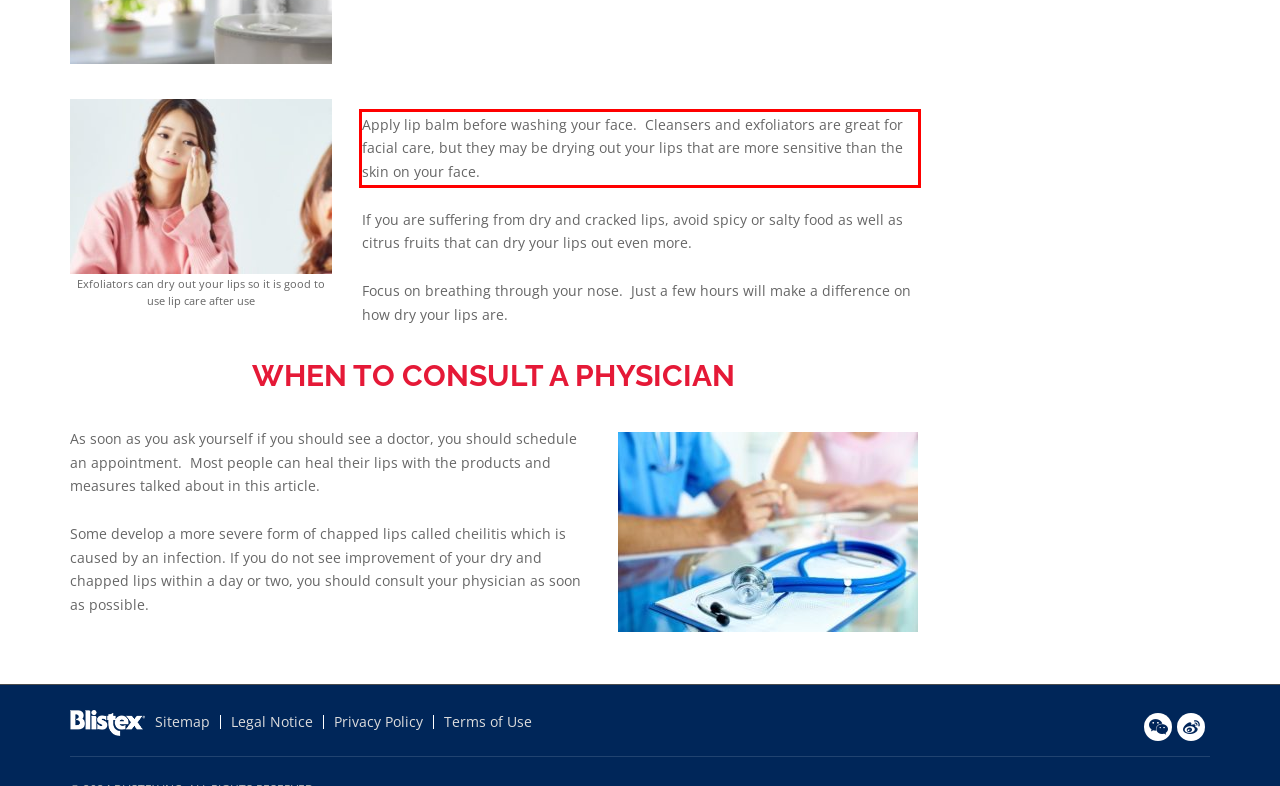Please identify the text within the red rectangular bounding box in the provided webpage screenshot.

Apply lip balm before washing your face. Cleansers and exfoliators are great for facial care, but they may be drying out your lips that are more sensitive than the skin on your face.